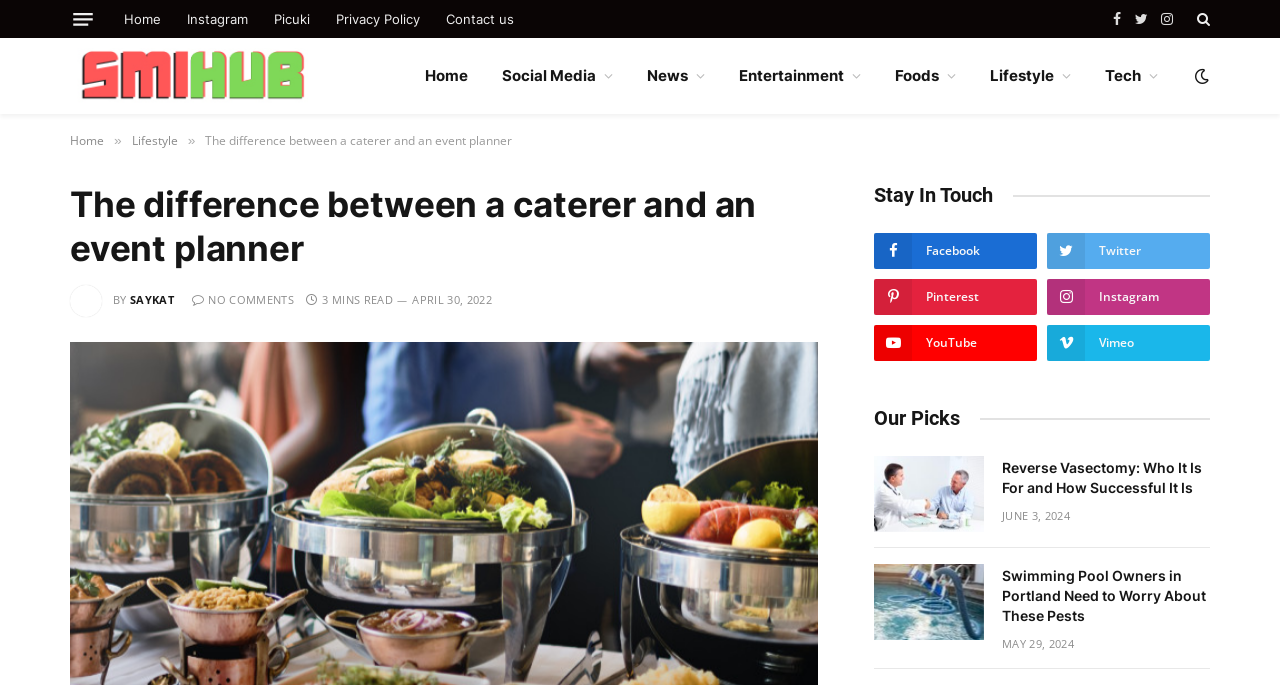What is the main heading of this webpage? Please extract and provide it.

The difference between a caterer and an event planner